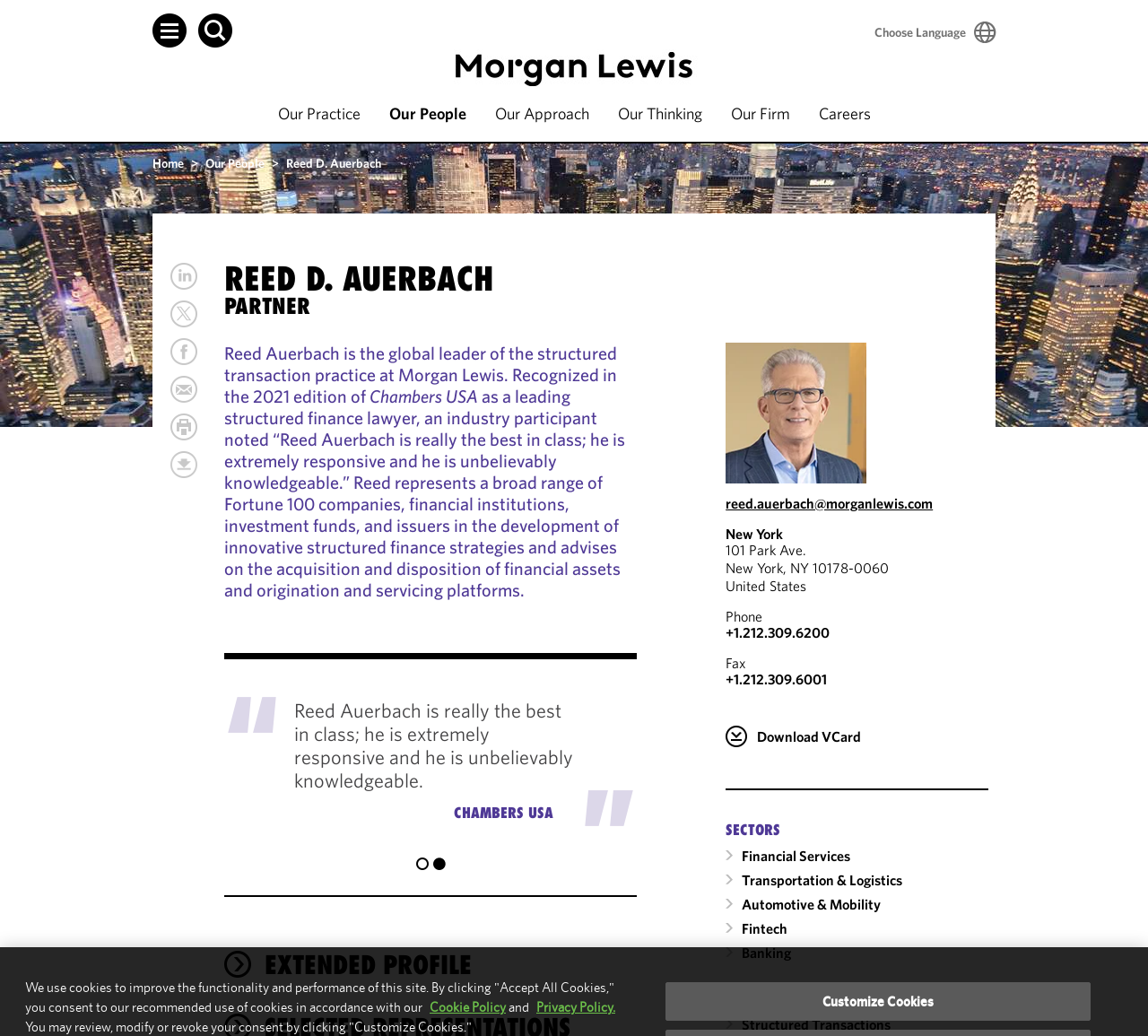What is the name of the person? Based on the screenshot, please respond with a single word or phrase.

Reed D. Auerbach